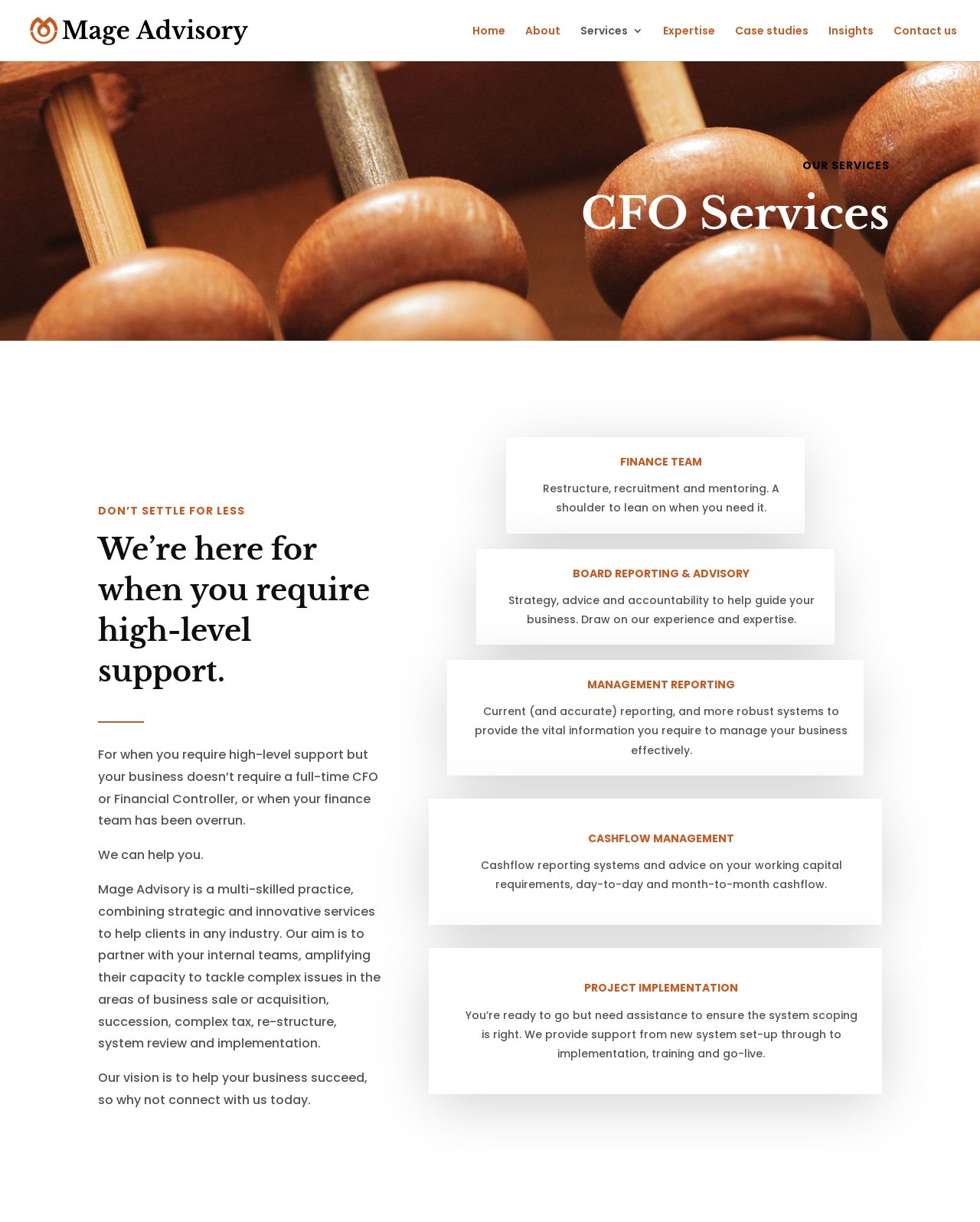What is the name of the company?
Using the screenshot, give a one-word or short phrase answer.

Mage Advisory